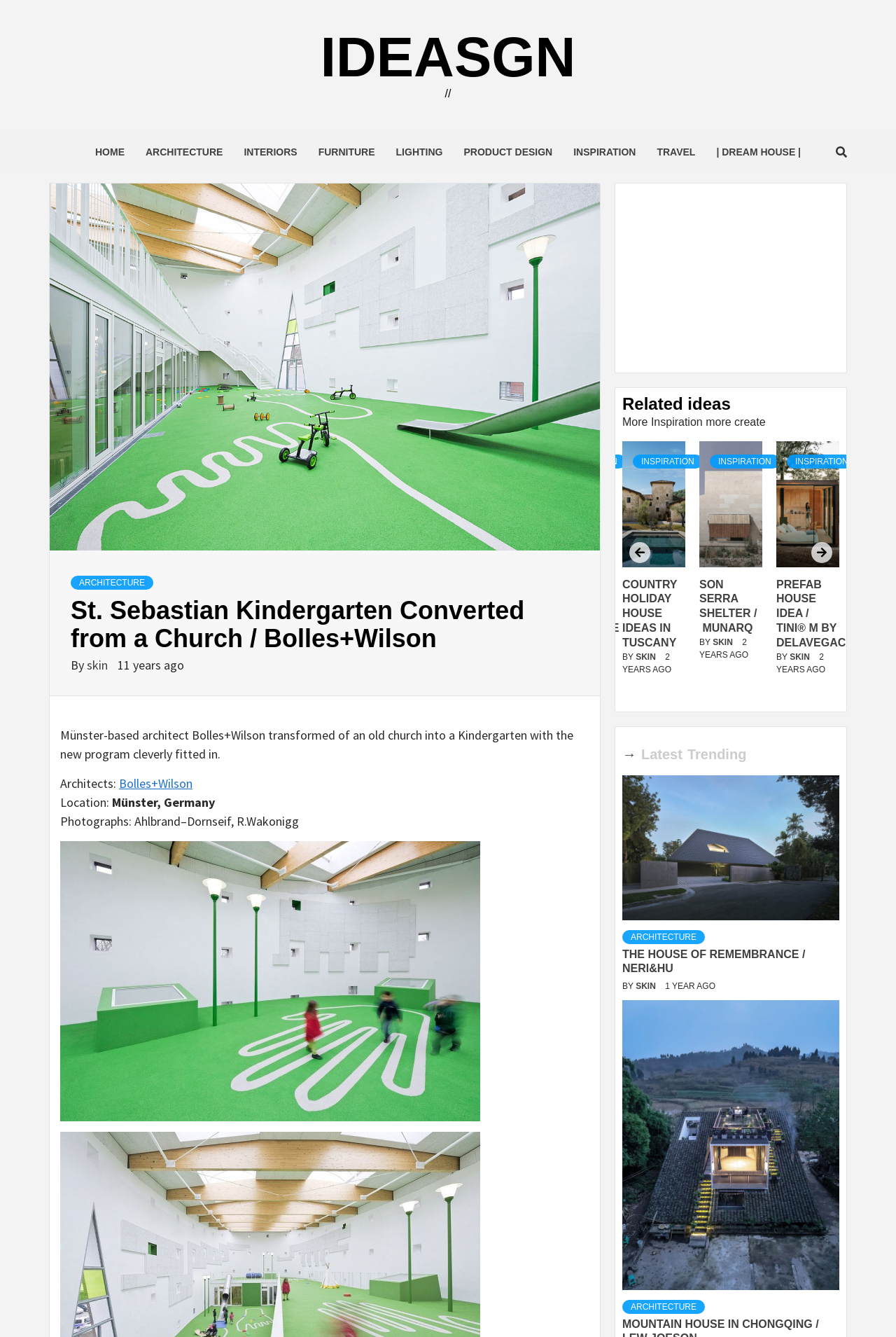Please locate the clickable area by providing the bounding box coordinates to follow this instruction: "Browse the 'ARCHITECTURE' category".

[0.079, 0.431, 0.171, 0.441]